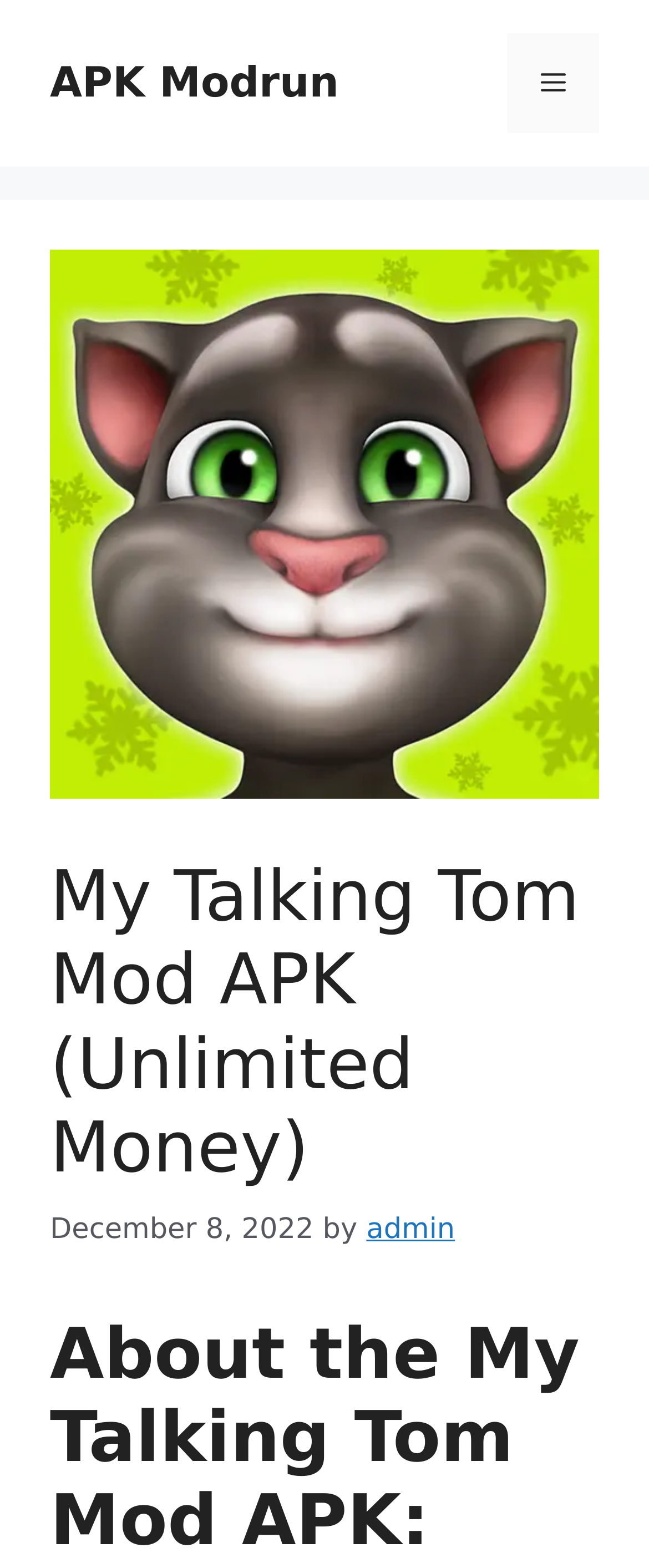Give a concise answer using only one word or phrase for this question:
What is the date of the post?

December 8, 2022